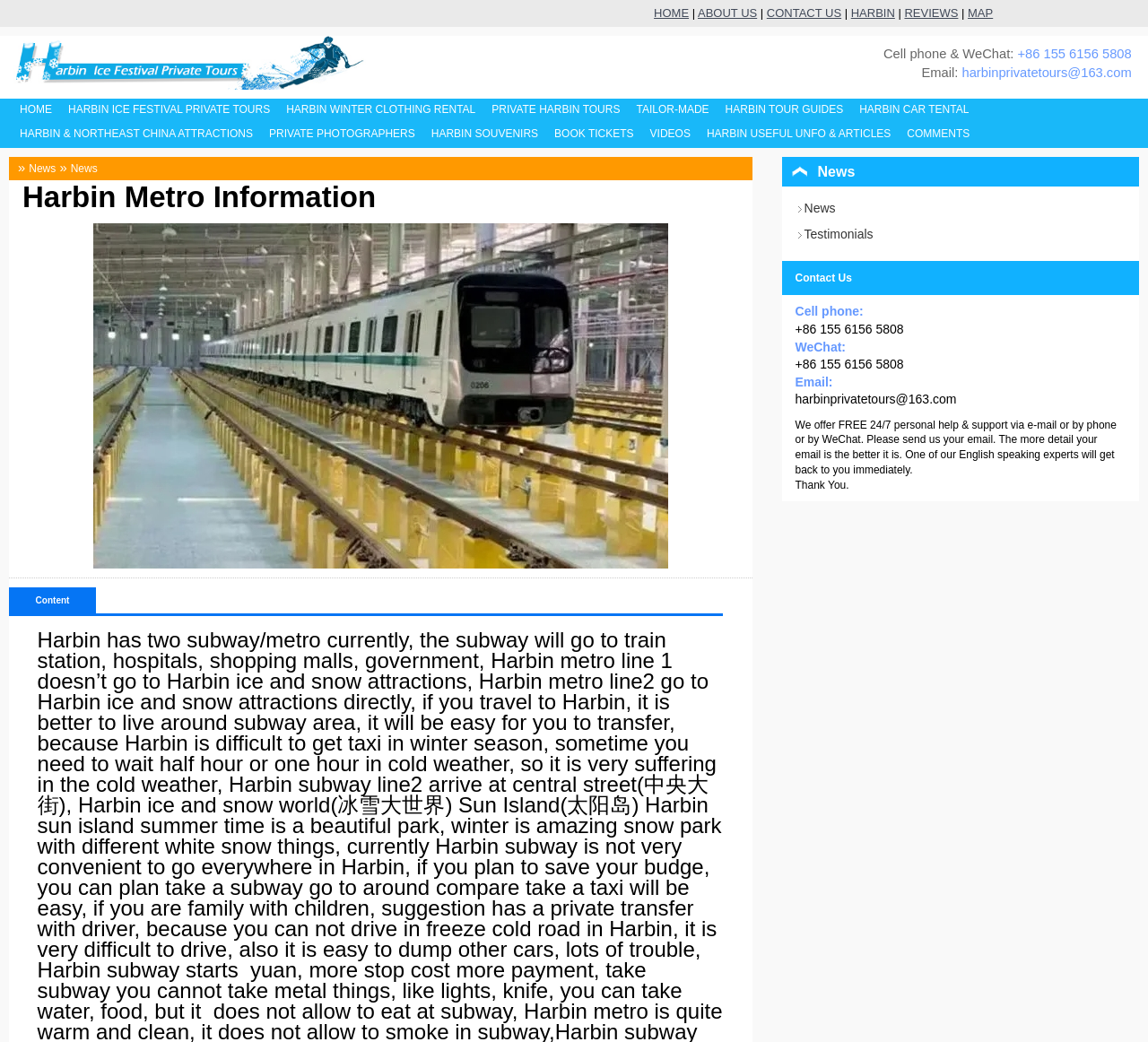Craft a detailed narrative of the webpage's structure and content.

This webpage appears to be a travel website focused on Harbin, China, specifically providing information and services related to the Harbin Ice Festival and private tours. 

At the top of the page, there is a navigation menu with links to various sections, including "HOME", "ABOUT US", "CONTACT US", "HARBIN", "REVIEWS", and "MAP". Below this menu, there is a logo and a contact information section with a phone number, email address, and a link to a website.

The main content of the page is divided into several sections. On the left side, there are links to different types of private tours, including ice festival tours, winter clothing rental, and Harbin city tours. There are also links to information about Harbin, Northeast China attractions, private photographers, and souvenirs.

On the right side, there are links to book tickets for various attractions, including the Ice and Snow World, Snow Art Sculpture Expo, and Sophia Church. There are also links to videos, useful information and articles, and comments.

At the bottom of the page, there is a section with links to news articles, and a heading that reads "Harbin Metro Information".